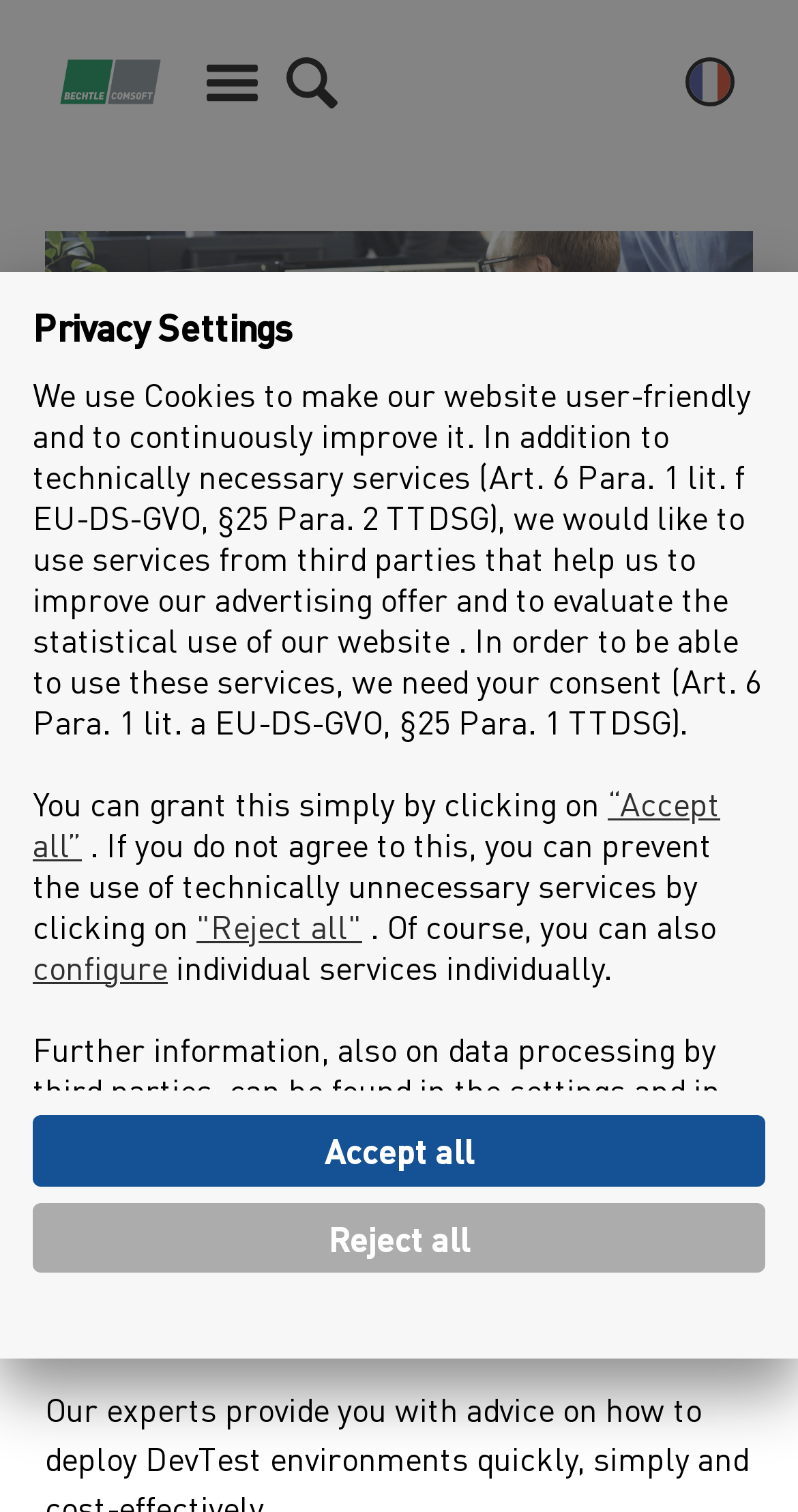What is the challenge in traditional software development?
Using the information from the image, answer the question thoroughly.

According to the webpage, in traditional software development, the development and testing phases are separate and siloed, causing a delay between the code being written and the same code being tested. This is stated in the text 'The challenge inherent to this approach is that it causes a delay between the code being written and the same code being tested.'